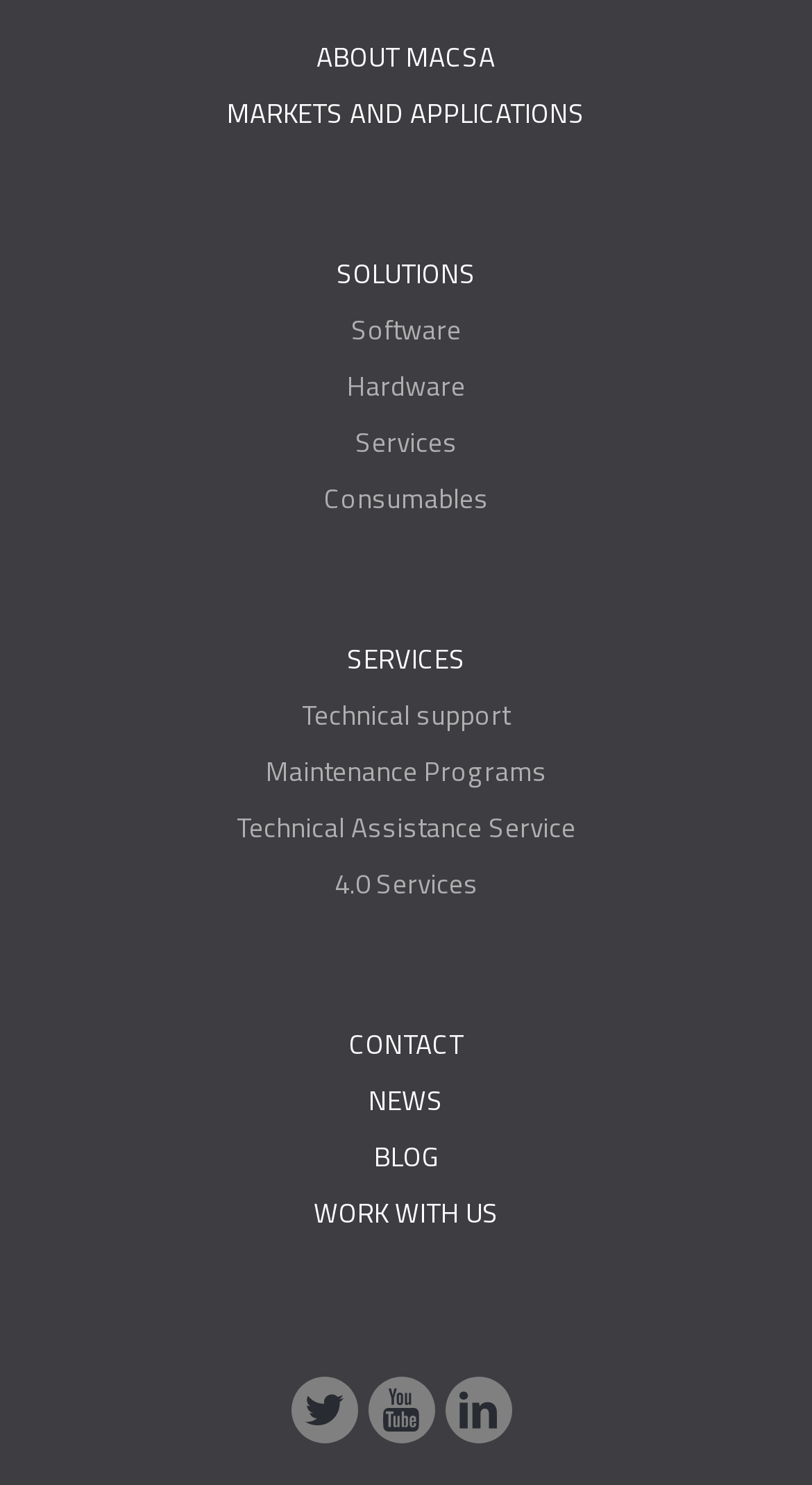Locate the bounding box coordinates of the region to be clicked to comply with the following instruction: "read the blog". The coordinates must be four float numbers between 0 and 1, in the form [left, top, right, bottom].

[0.085, 0.767, 0.915, 0.791]